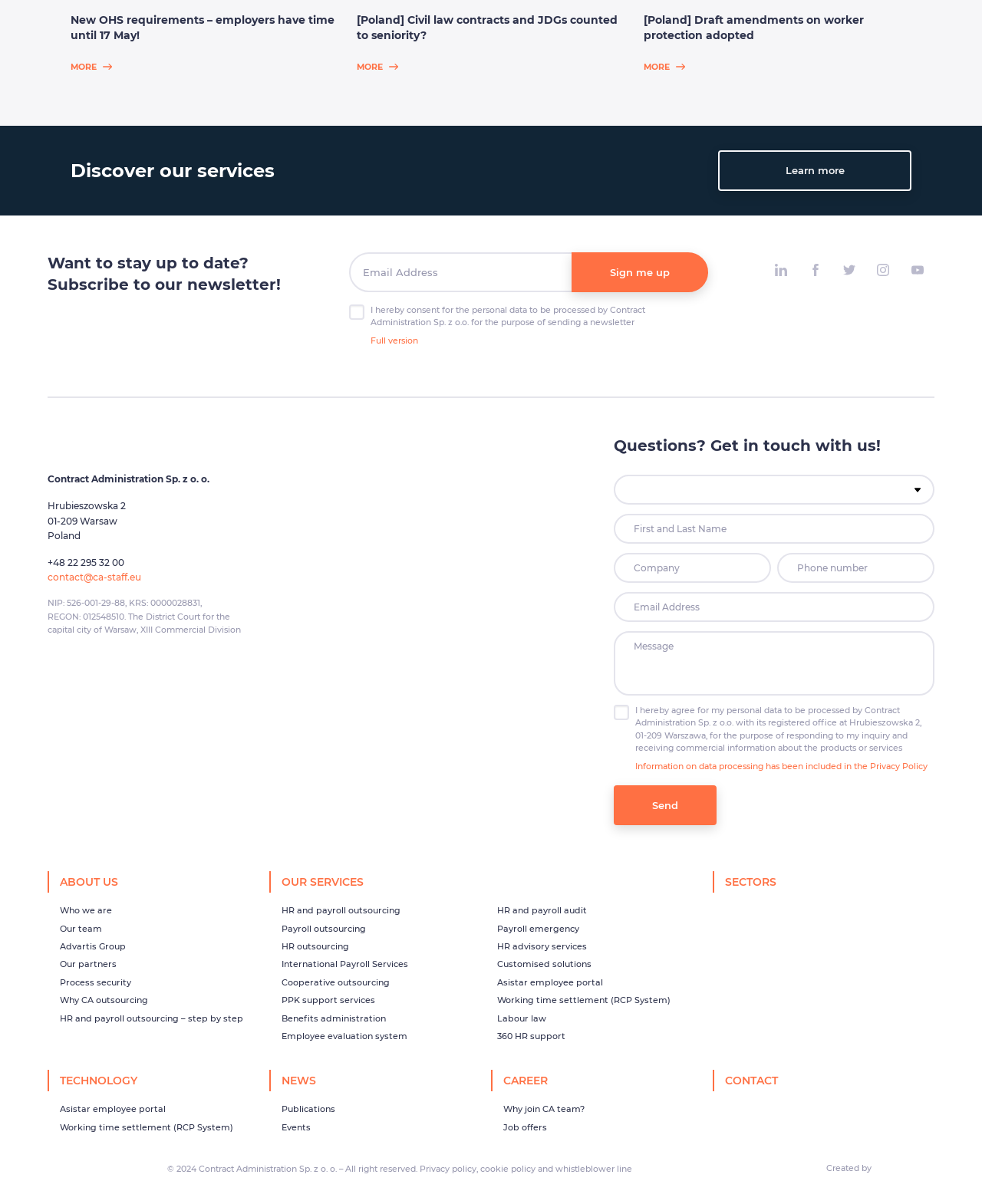For the following element description, predict the bounding box coordinates in the format (top-left x, top-left y, bottom-right x, bottom-right y). All values should be floating point numbers between 0 and 1. Description: Why CA outsourcing

[0.061, 0.826, 0.249, 0.836]